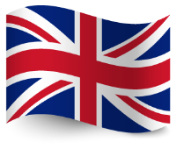Use the information in the screenshot to answer the question comprehensively: What is the design element that suggests movement in the flag?

The caption describes the design of the flag as flowing, which suggests movement and captures the dynamic spirit of the United Kingdom.